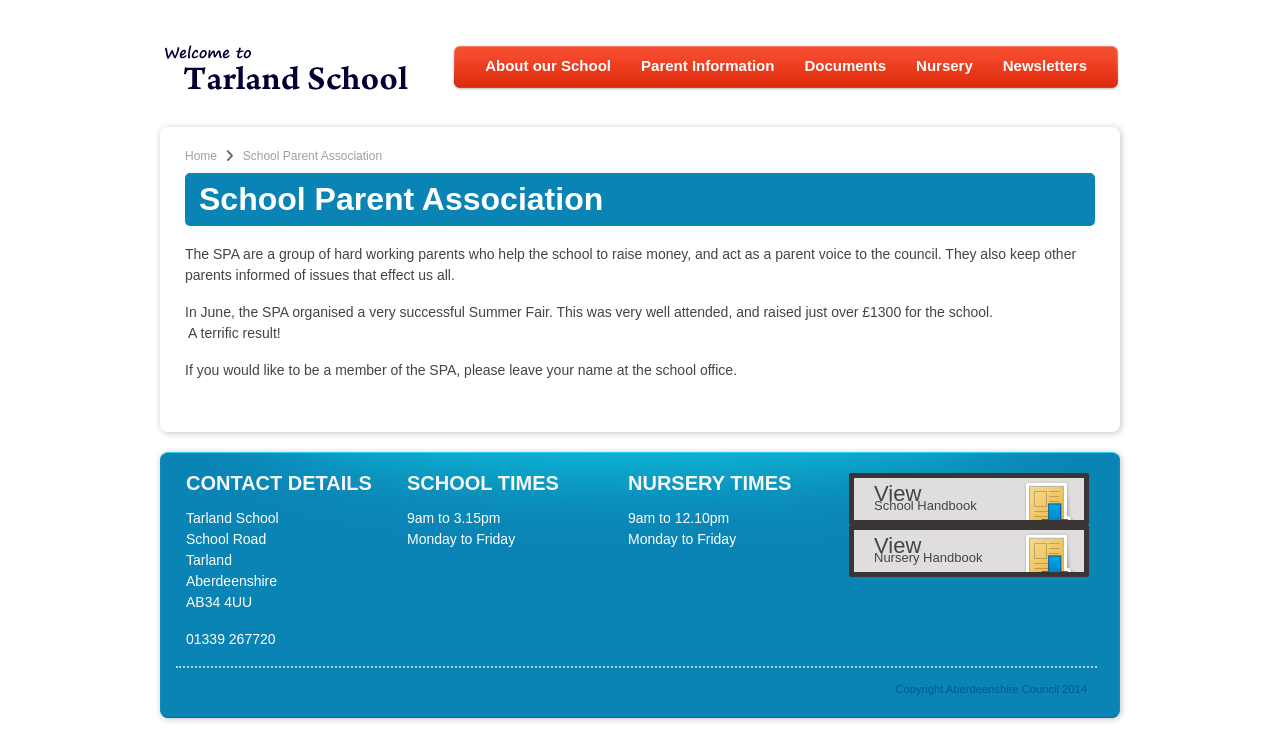Please specify the bounding box coordinates of the region to click in order to perform the following instruction: "Go to Home".

[0.145, 0.197, 0.17, 0.216]